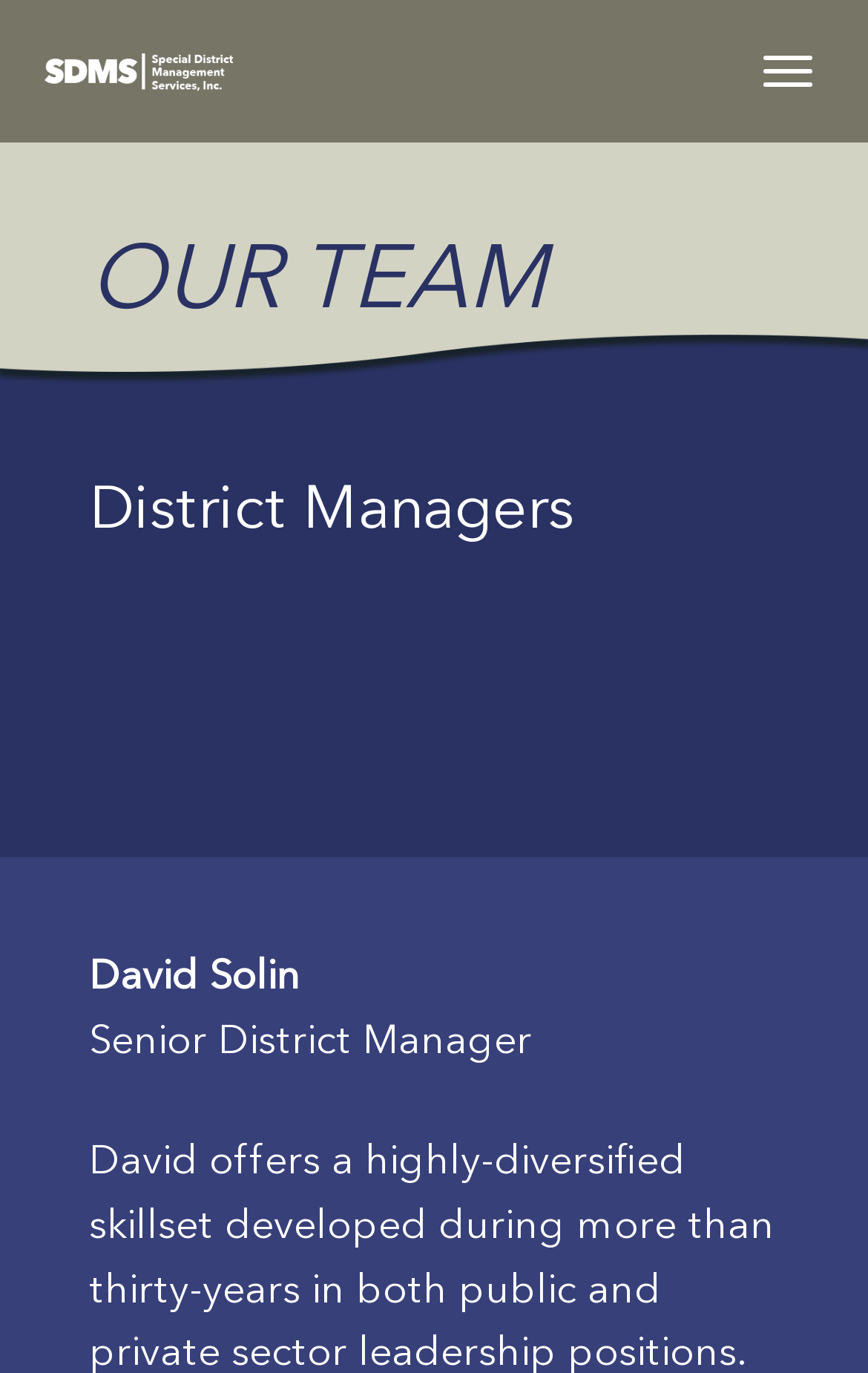What is the title of the section below 'OUR TEAM'?
Answer the question with just one word or phrase using the image.

District Managers